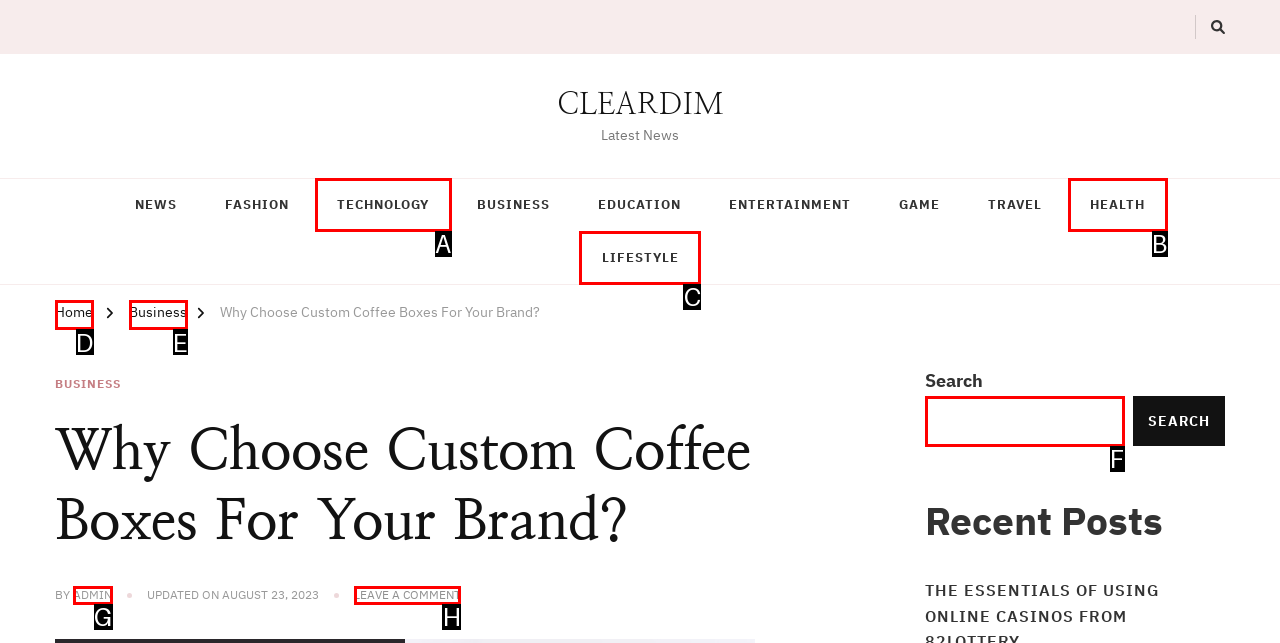Find the appropriate UI element to complete the task: Click on the 'LEAVE A COMMENT ON WHY CHOOSE CUSTOM COFFEE BOXES FOR YOUR BRAND?' link. Indicate your choice by providing the letter of the element.

H